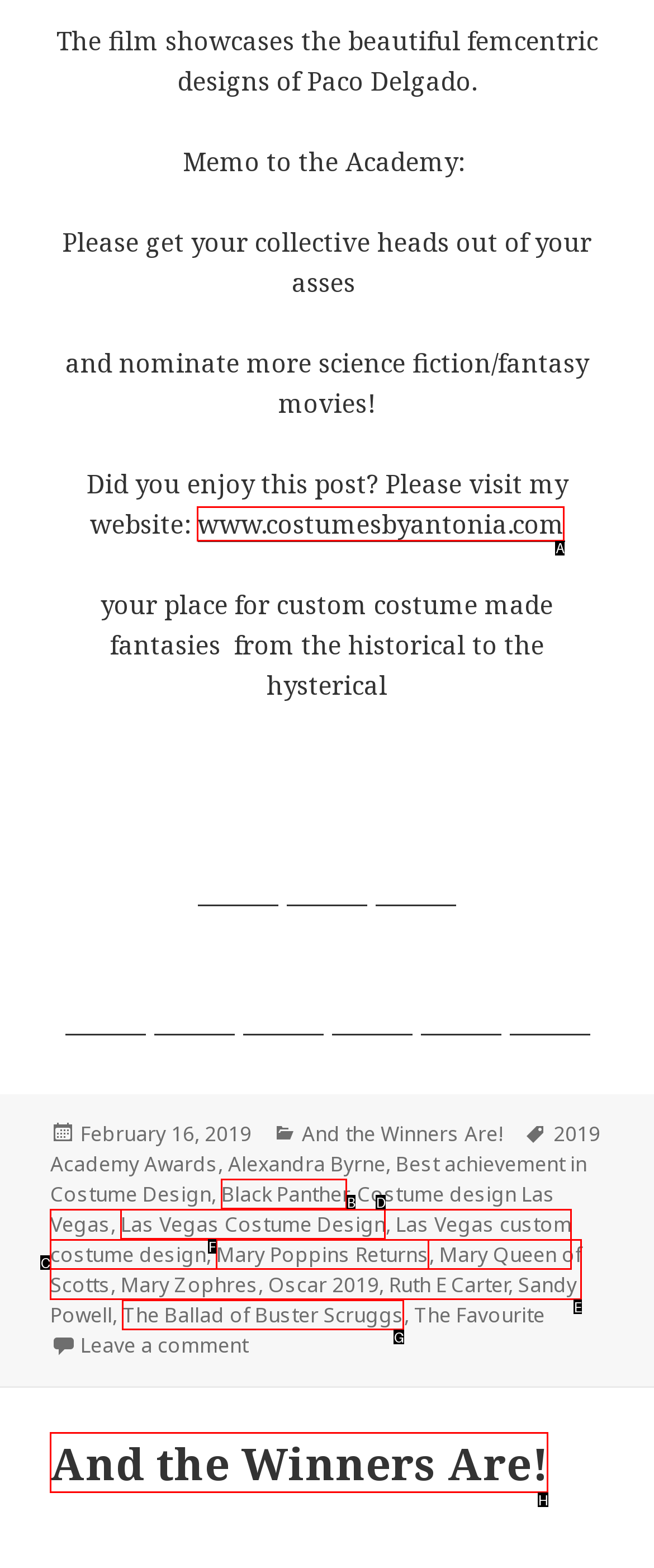Decide which letter you need to select to fulfill the task: Visit the website for custom costume made fantasies
Answer with the letter that matches the correct option directly.

A